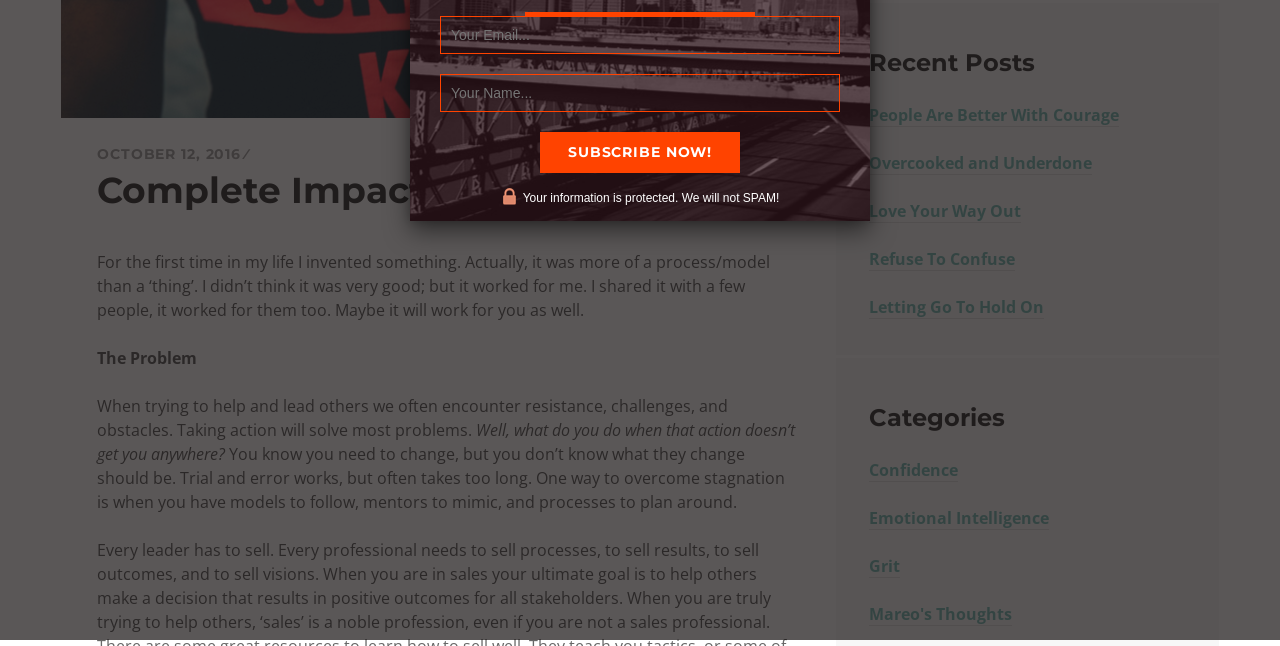Given the description Love Your Way Out, predict the bounding box coordinates of the UI element. Ensure the coordinates are in the format (top-left x, top-left y, bottom-right x, bottom-right y) and all values are between 0 and 1.

[0.679, 0.309, 0.798, 0.345]